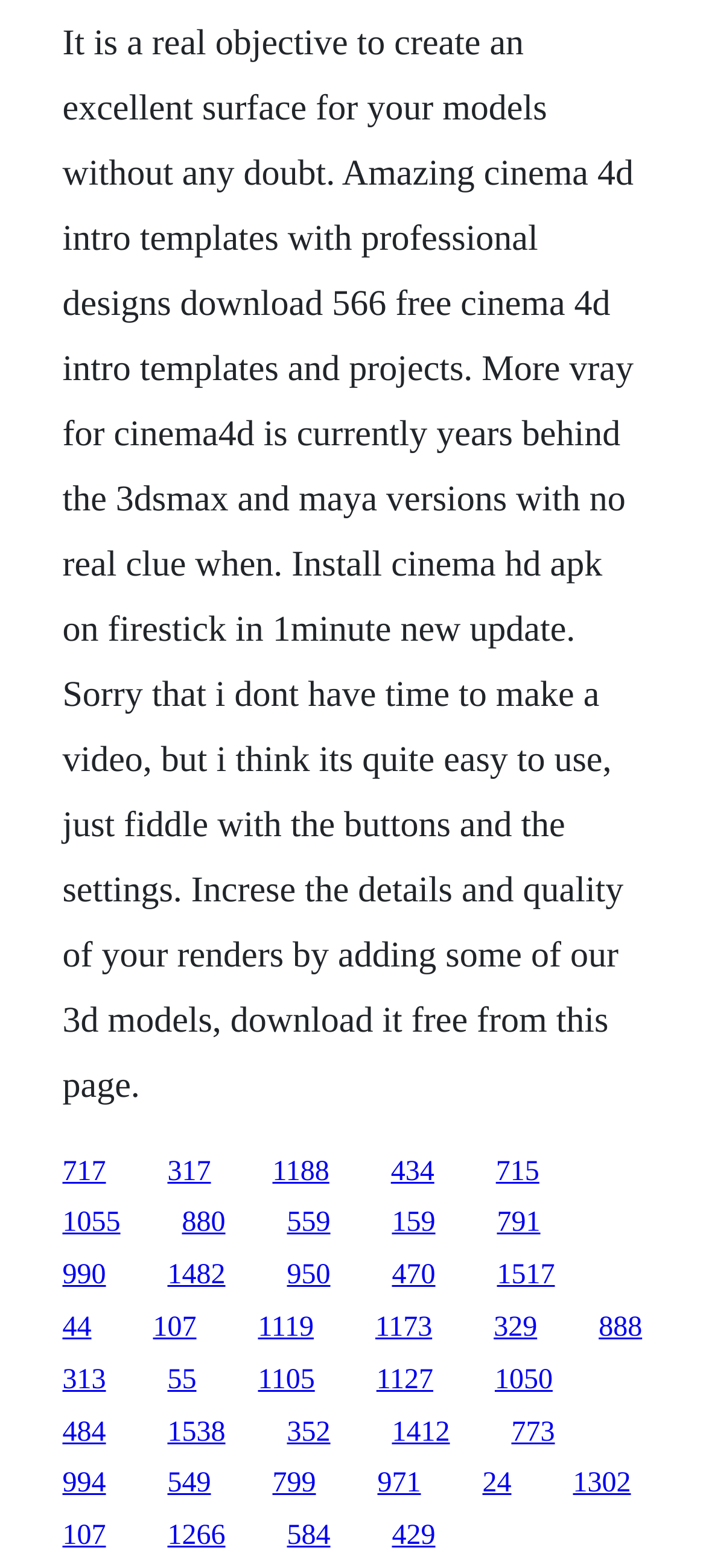Locate the bounding box coordinates of the element that should be clicked to execute the following instruction: "download 566 free cinema 4d intro templates".

[0.088, 0.737, 0.15, 0.757]